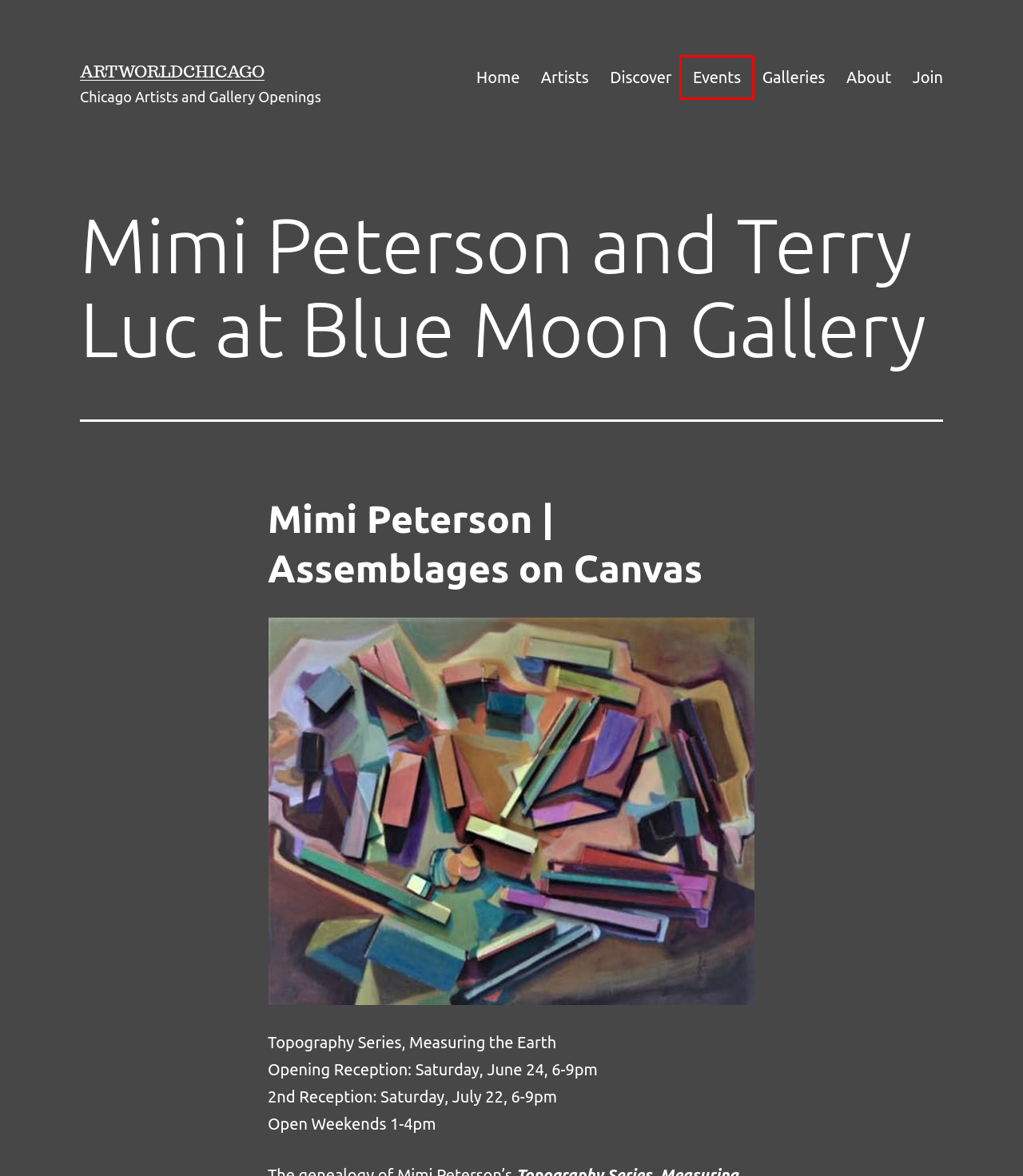Review the screenshot of a webpage that includes a red bounding box. Choose the webpage description that best matches the new webpage displayed after clicking the element within the bounding box. Here are the candidates:
A. About - ArtWorldChicago
B. 15th Annual Emerging Artist Exhibition at Morpho Gallery - ArtWorldChicago
C. Chicago Artists 〜 Over 300 Painters, Photographers and Sculptors
D. Join - ArtWorldChicago
E. Events
F. Online Community for Chicago Artists - ArtWorldChicago
G. Discover - ArtWorldChicago
H. Chicago Galleries

E